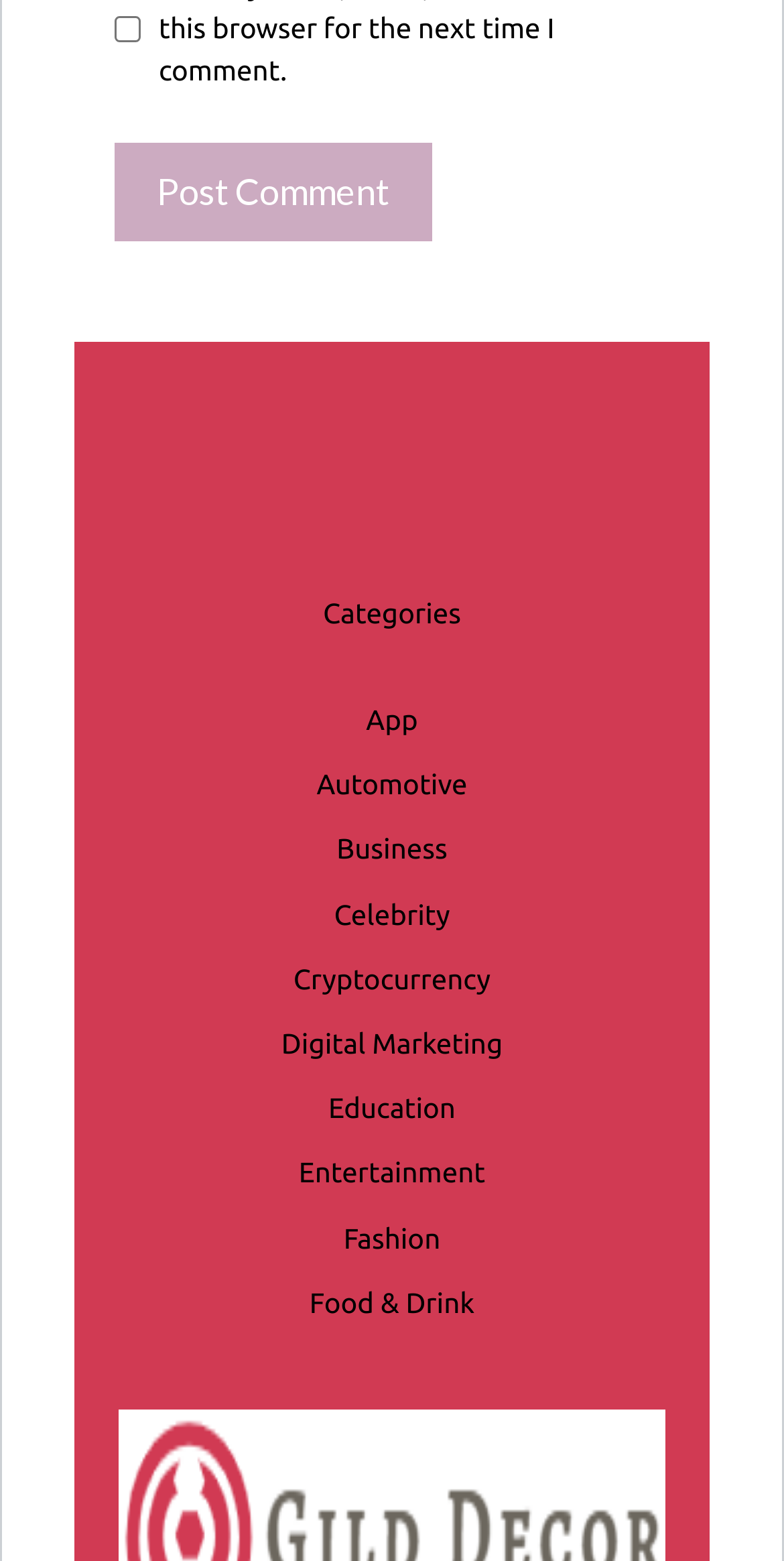What is the last category listed?
Utilize the image to construct a detailed and well-explained answer.

The categories are listed in the middle section of the page, and the last category listed is 'Food & Drink'.